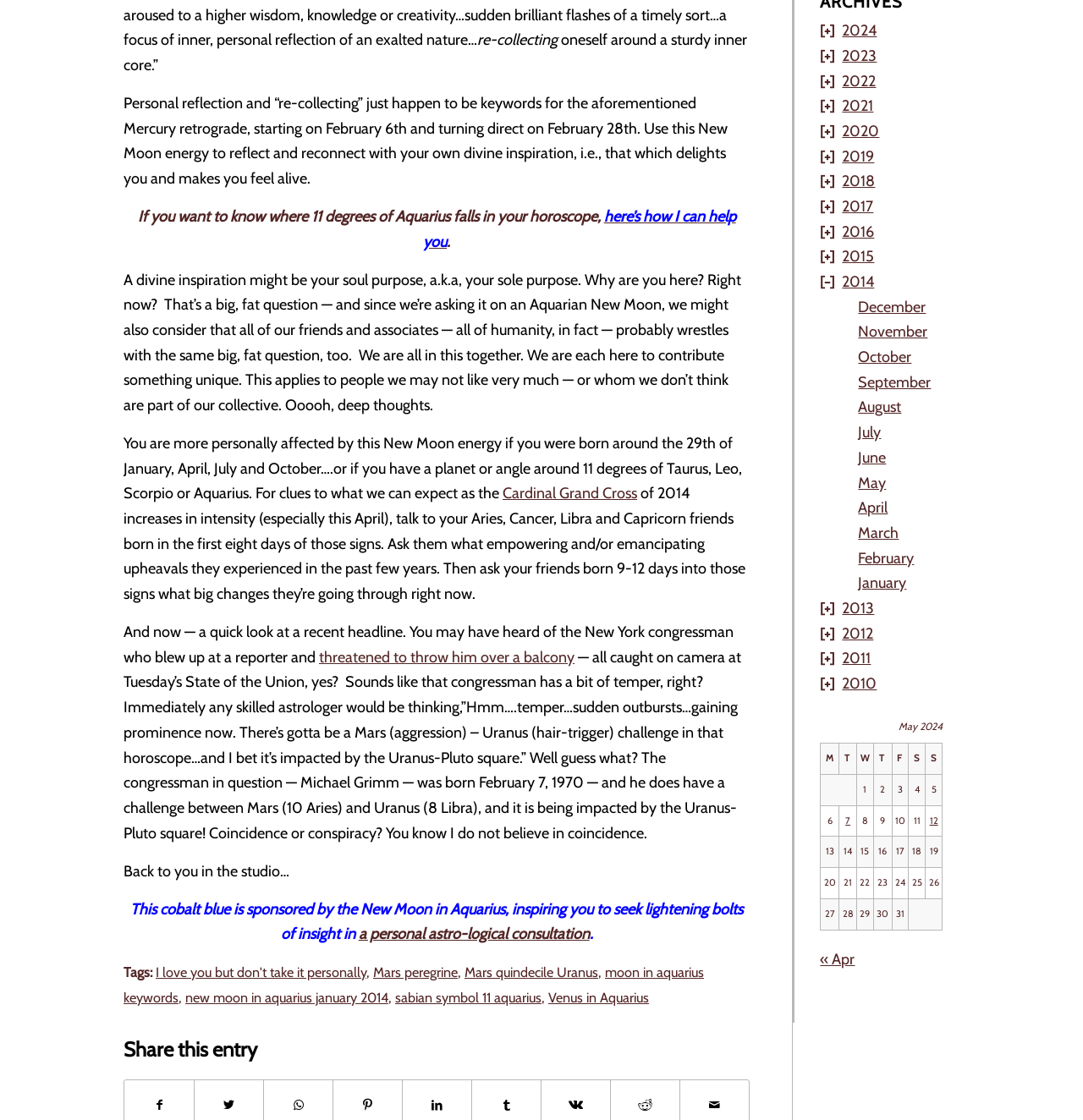Determine the bounding box coordinates for the HTML element described here: "« Apr".

[0.757, 0.848, 0.789, 0.864]